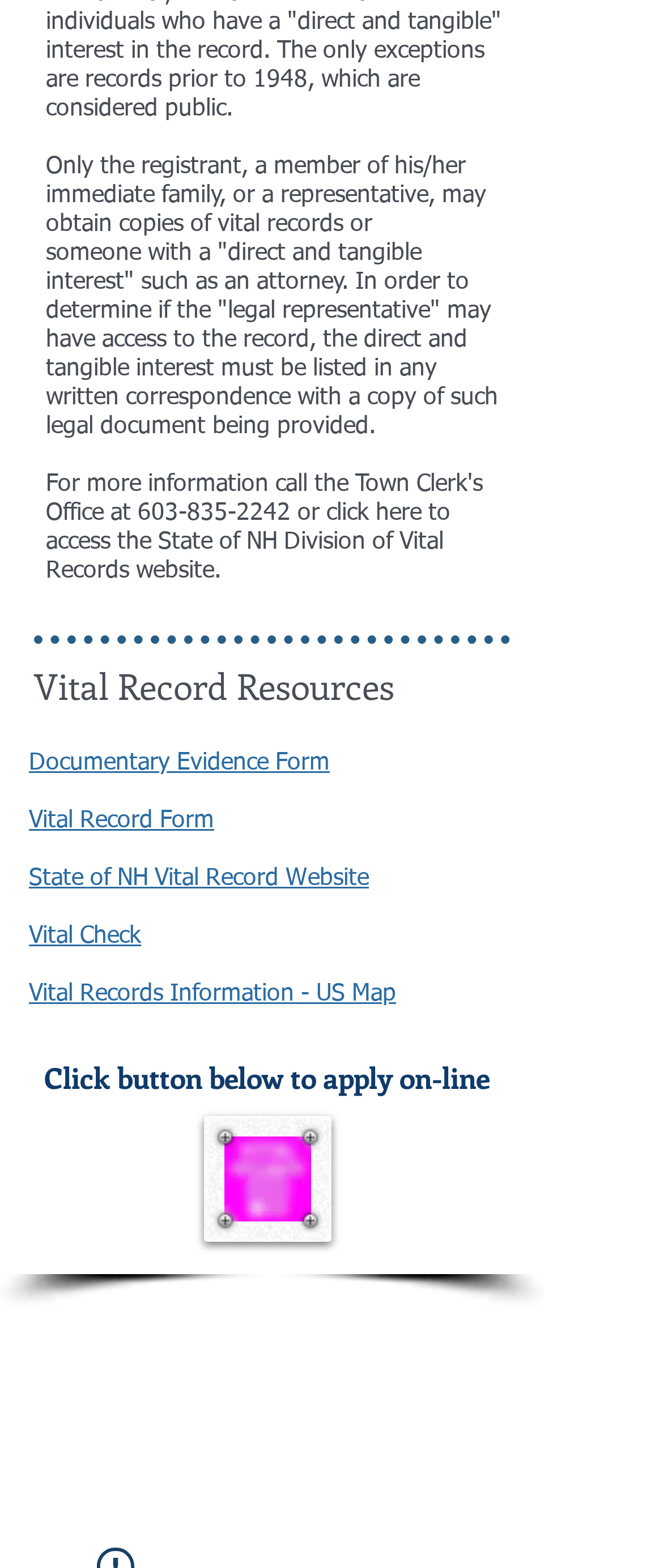Answer the question below using just one word or a short phrase: 
What is the phone number to obtain vital records?

603-835-2242